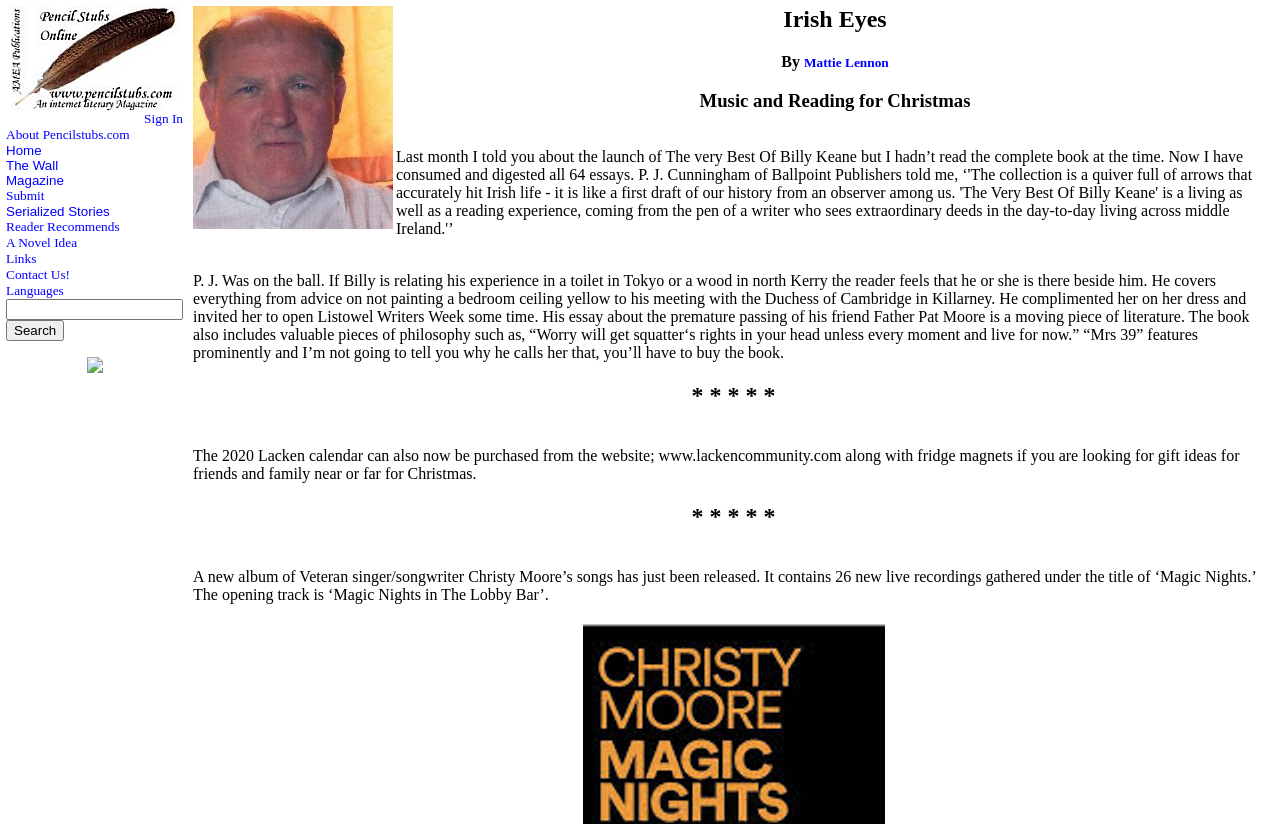Identify the bounding box coordinates of the section that should be clicked to achieve the task described: "Search for something".

[0.005, 0.363, 0.143, 0.388]